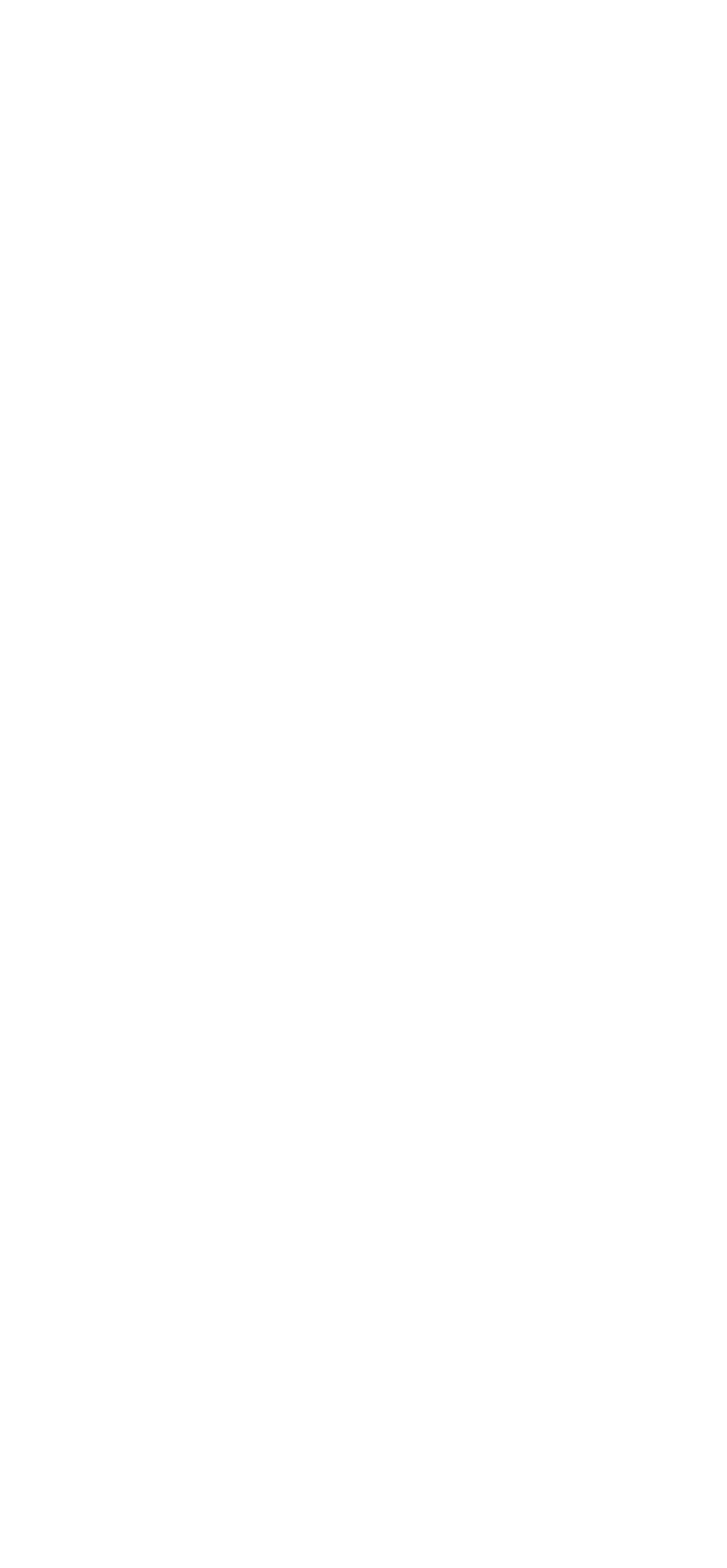For the following element description, predict the bounding box coordinates in the format (top-left x, top-left y, bottom-right x, bottom-right y). All values should be floating point numbers between 0 and 1. Description: Careers

[0.131, 0.406, 0.869, 0.435]